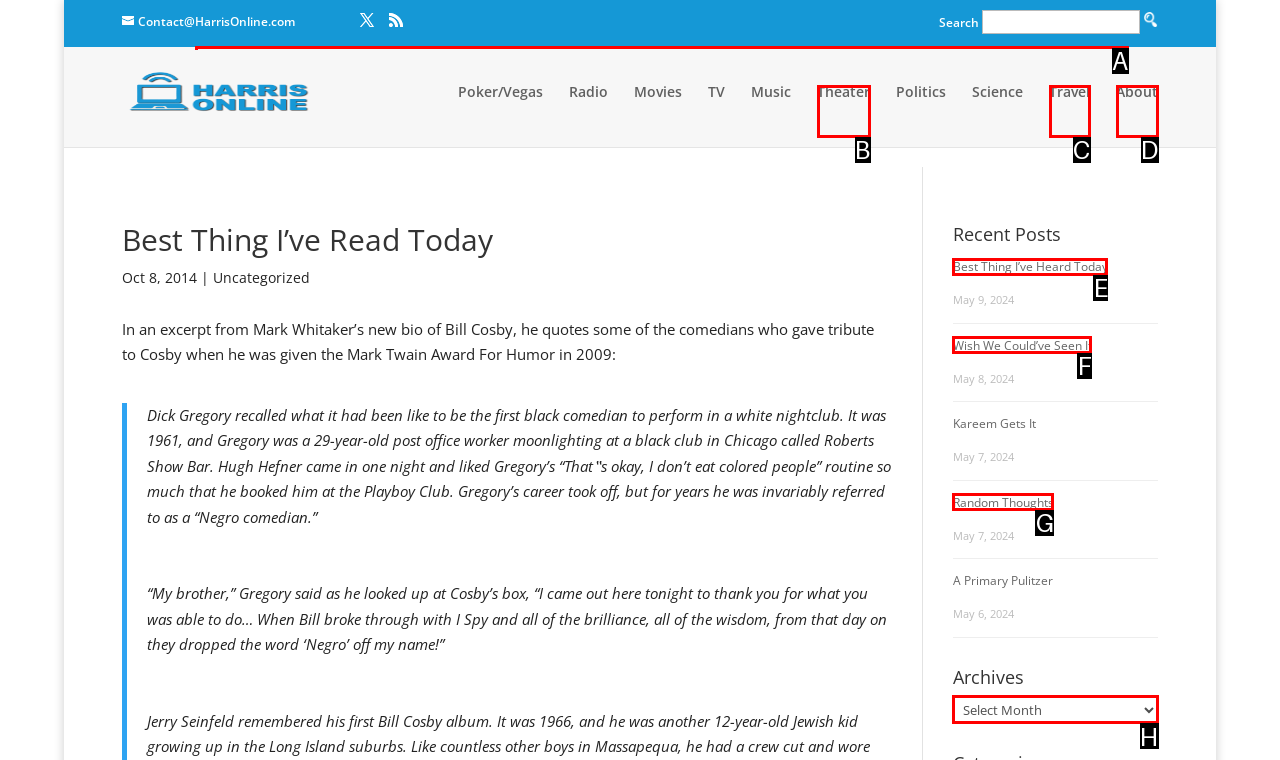Indicate which red-bounded element should be clicked to perform the task: View the Archives Answer with the letter of the correct option.

H